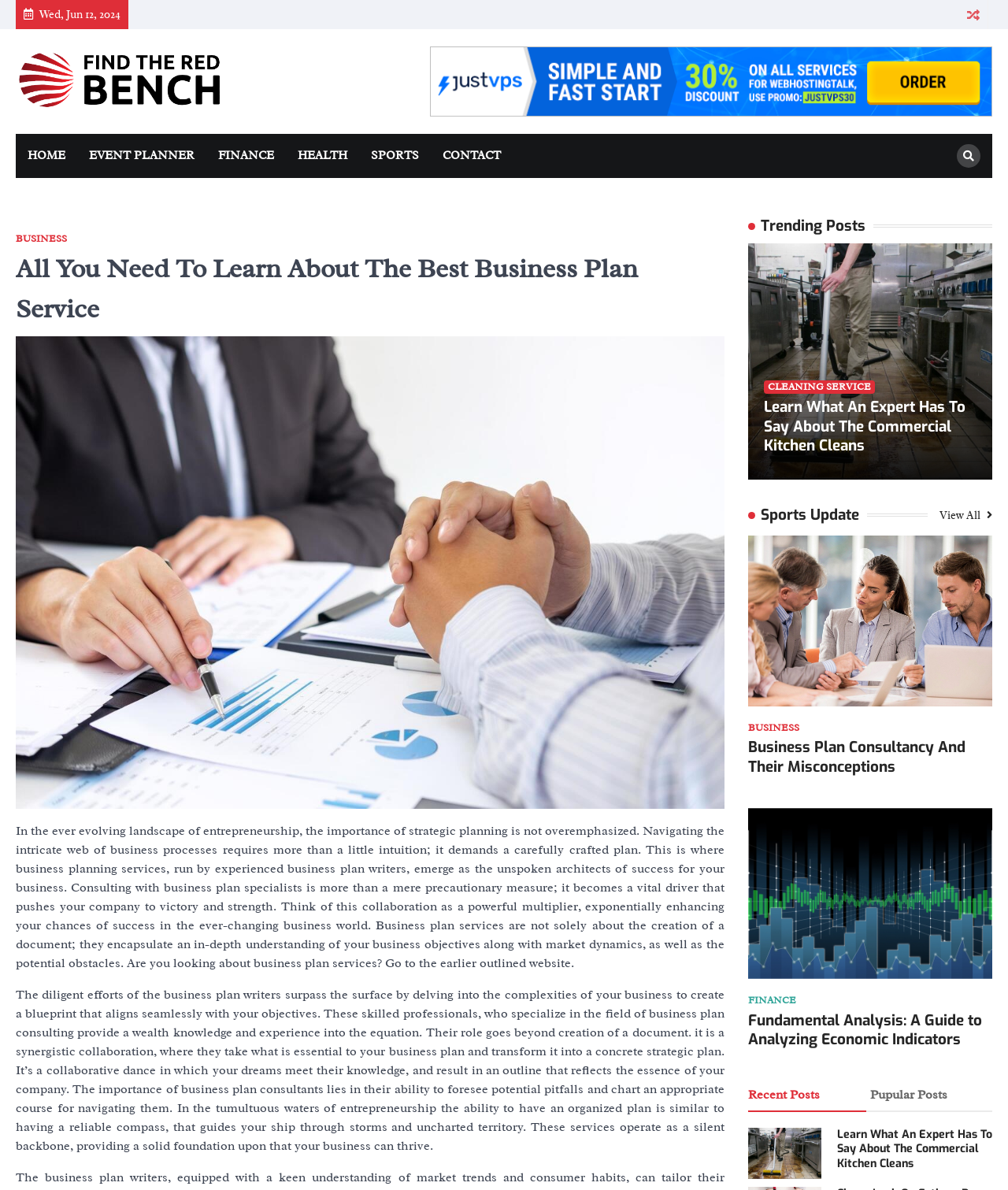From the webpage screenshot, predict the bounding box of the UI element that matches this description: "business plan services".

[0.252, 0.803, 0.374, 0.816]